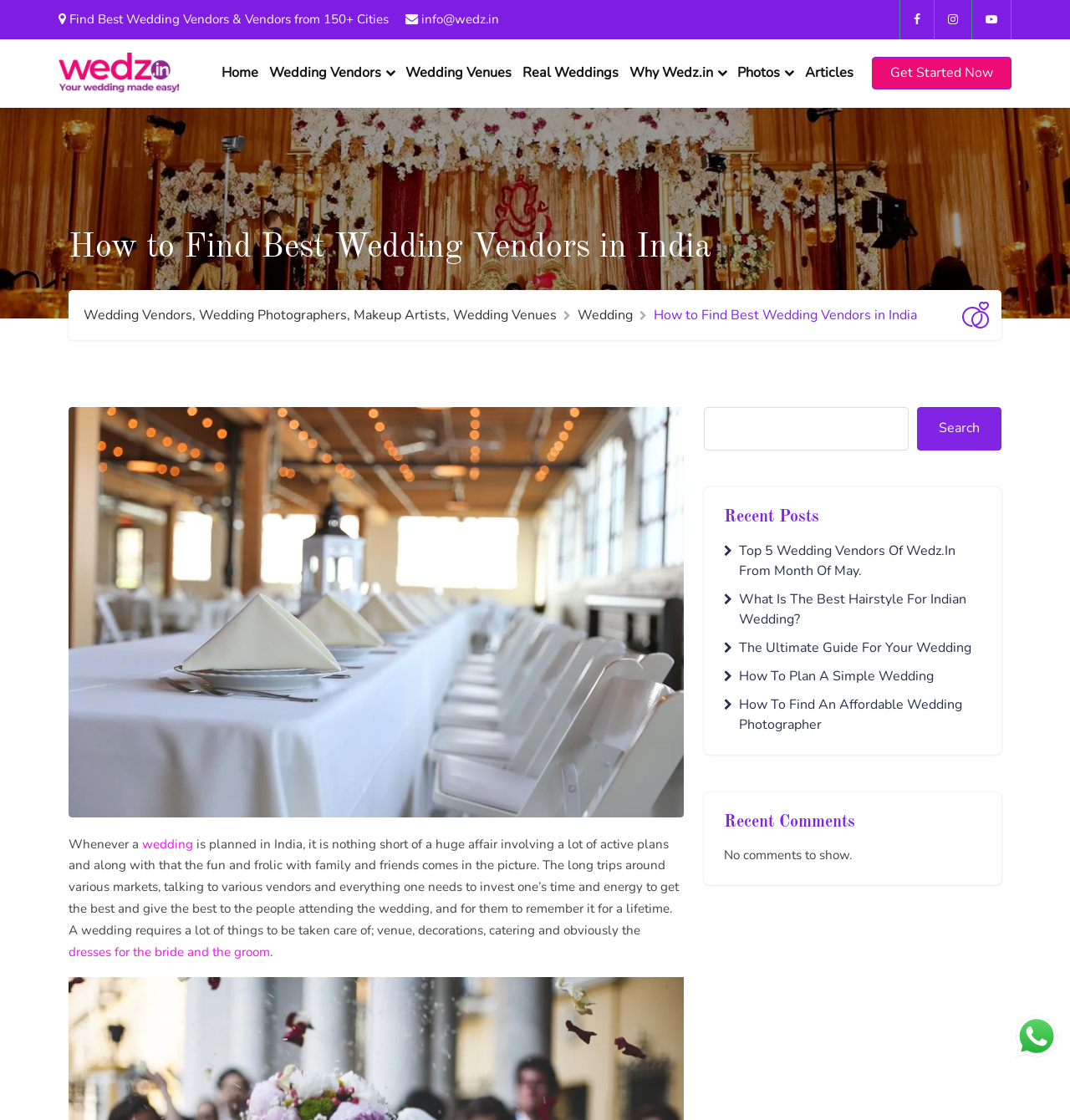Please locate the bounding box coordinates of the element that should be clicked to achieve the given instruction: "Search for wedding vendors".

[0.658, 0.363, 0.936, 0.402]